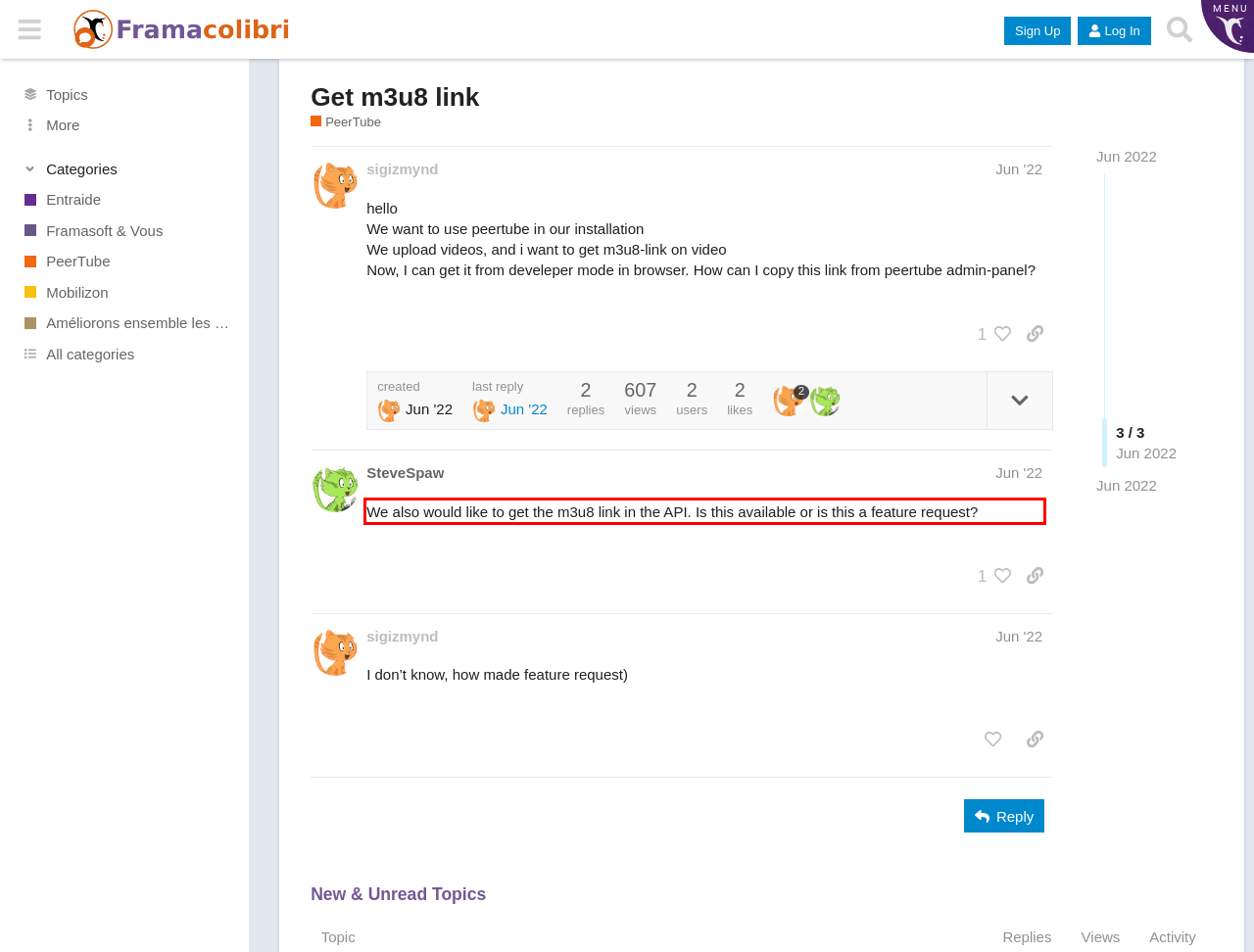Examine the webpage screenshot and use OCR to obtain the text inside the red bounding box.

We also would like to get the m3u8 link in the API. Is this available or is this a feature request?